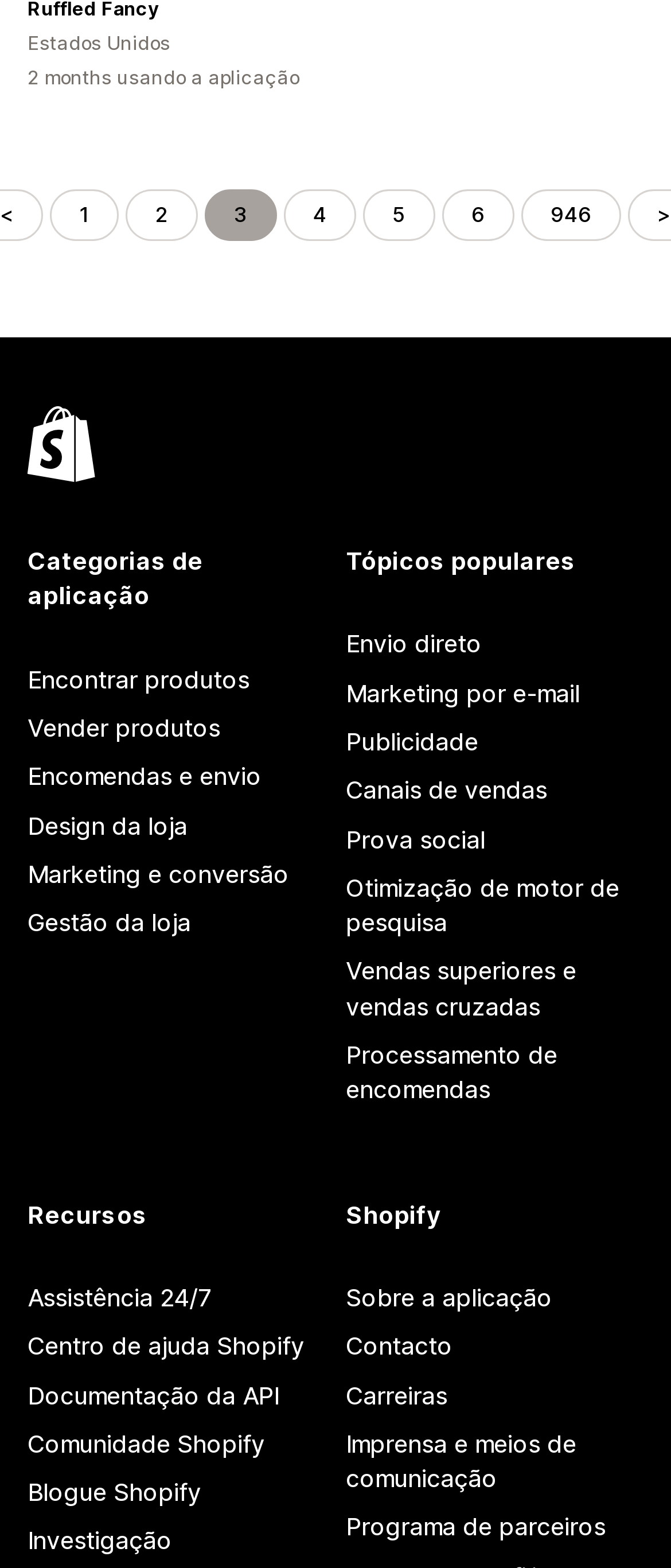What is the last resource listed?
Using the image as a reference, deliver a detailed and thorough answer to the question.

The last resource listed can be found at the bottom of the page, under the 'Recursos' section. The last link is 'Investigação', which suggests that it is a resource related to research or investigation.